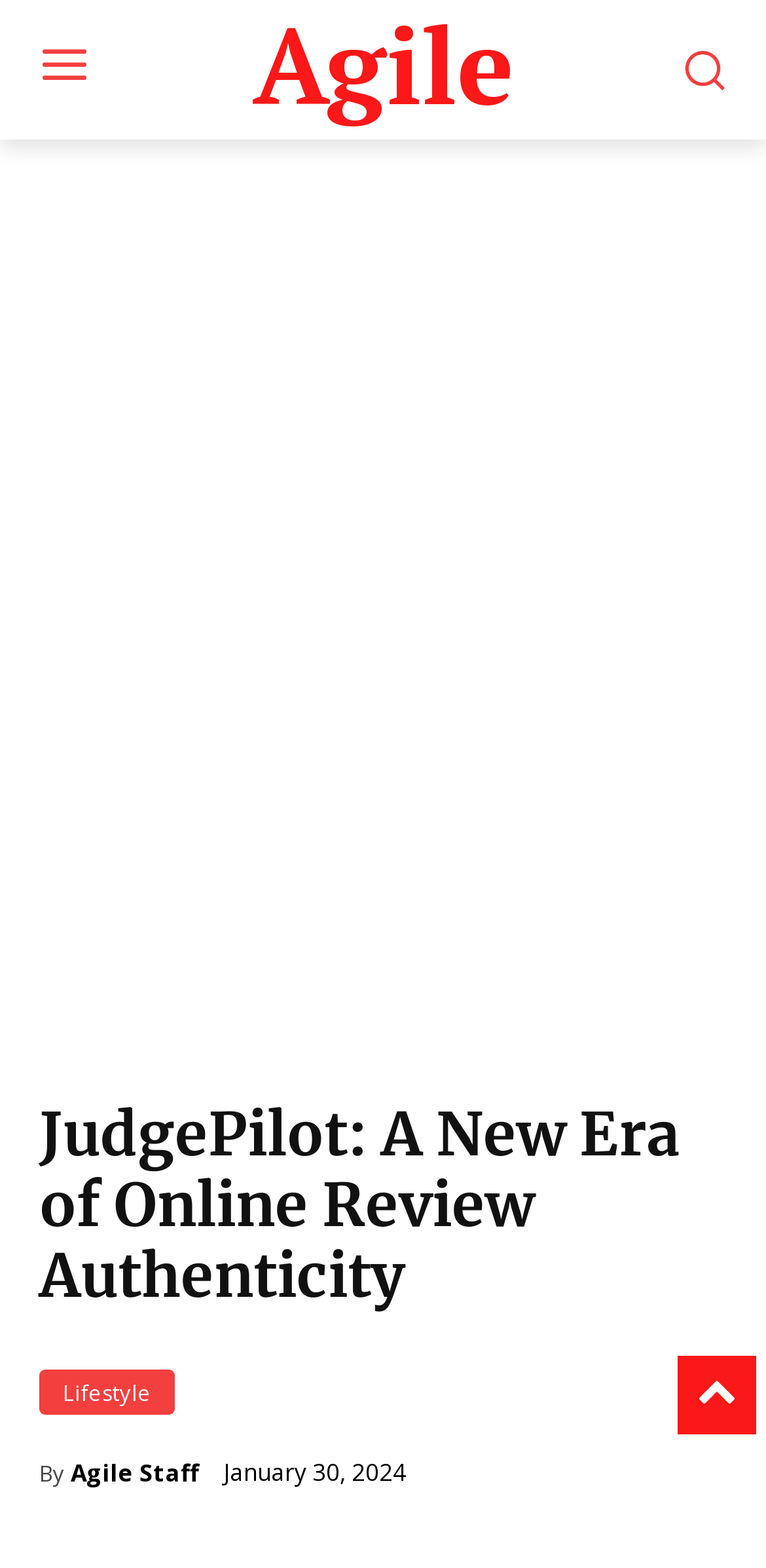Could you identify the text that serves as the heading for this webpage?

JudgePilot: A New Era of Online Review Authenticity